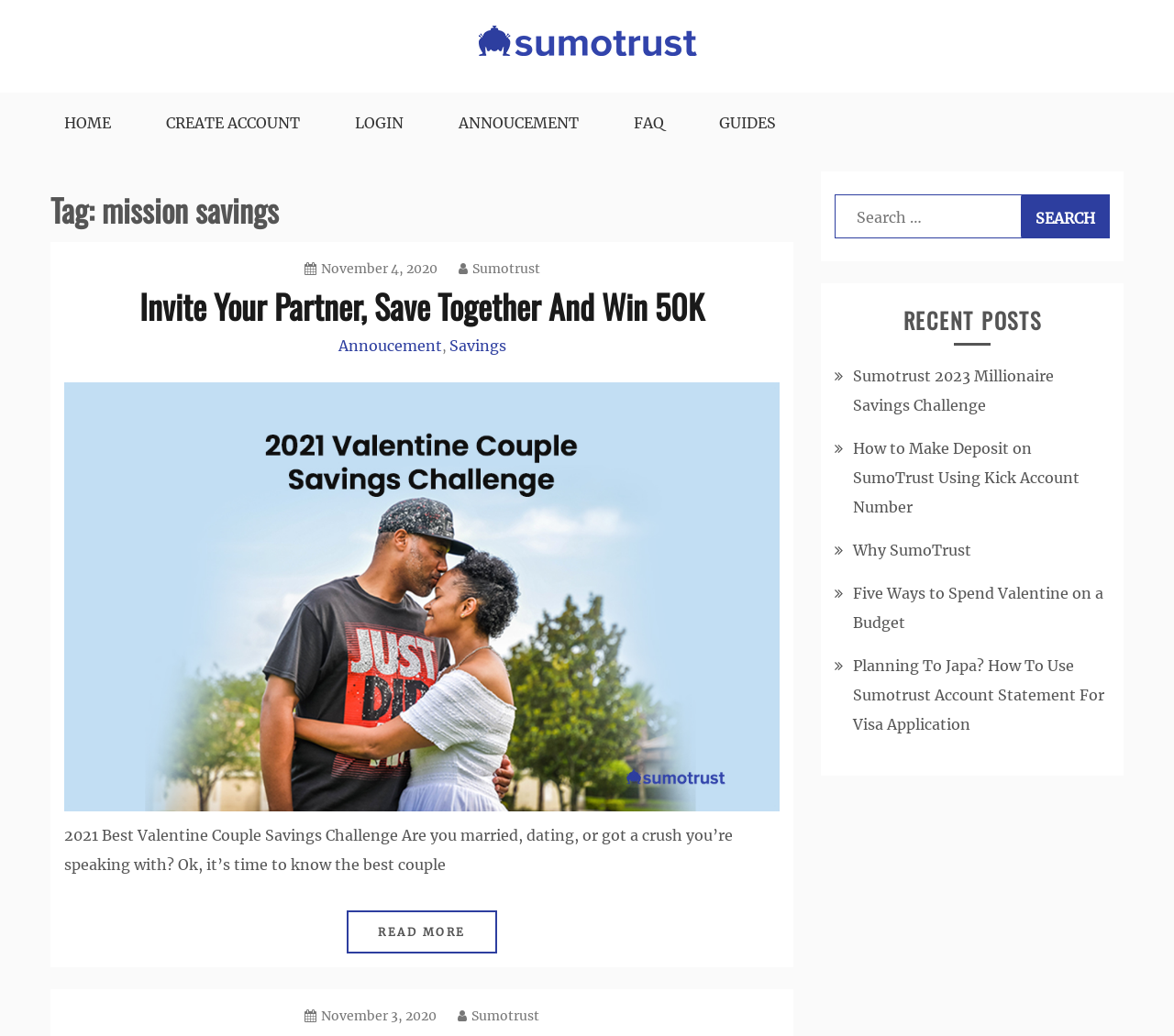Pinpoint the bounding box coordinates of the clickable area necessary to execute the following instruction: "click on LOGIN". The coordinates should be given as four float numbers between 0 and 1, namely [left, top, right, bottom].

[0.302, 0.089, 0.344, 0.148]